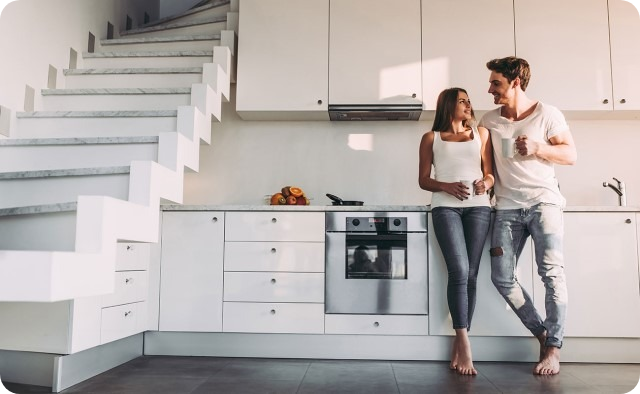What is behind the couple?
Based on the image, give a one-word or short phrase answer.

An elegant staircase